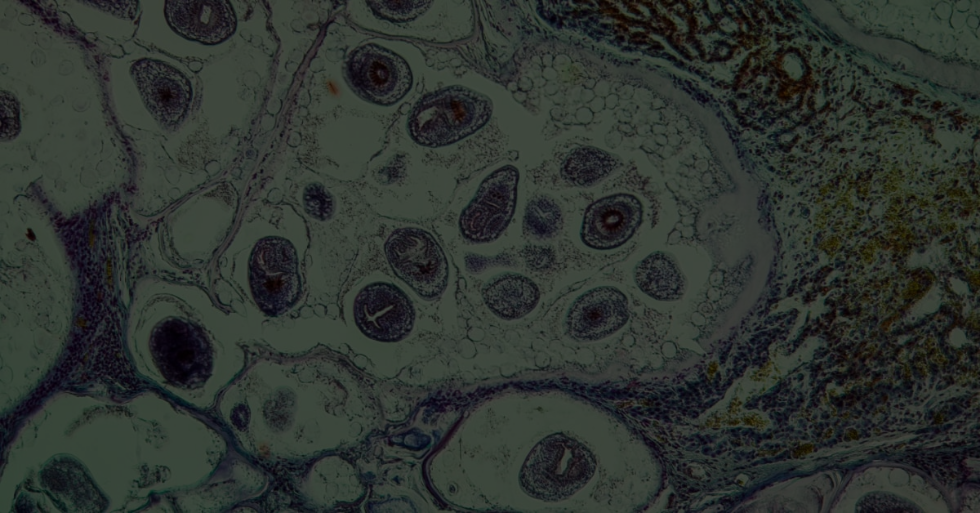Explain the scene depicted in the image, including all details.

The image, titled "body parasites," features a detailed microscopic view of various parasitic structures within biological tissue. The close-up reveals the distinct shapes and arrangements of the parasites, showcasing their cellular structures and providing insight into their biological characteristics. This visual representation is likely intended to enhance understanding of parasitic life forms, including their impact on human health, as explored in the related article "The body parasites." The rich colors and intricate patterns in the image emphasize the complexity of these organisms, inviting viewers to consider their role in the ecosystem and implications for human health.